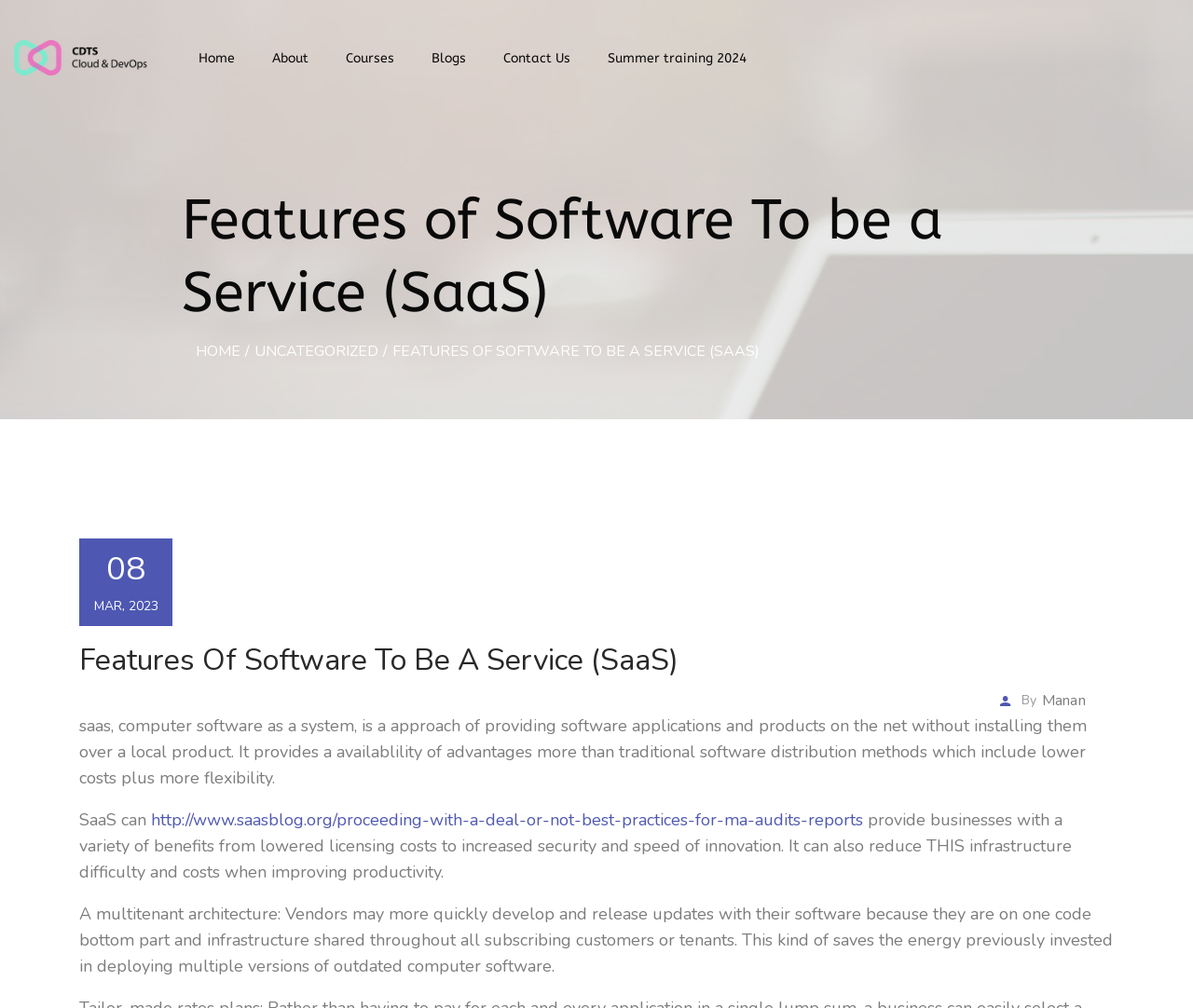Use the details in the image to answer the question thoroughly: 
What is the date of publication of this article?

The date of publication of this article is 08 MAR, 2023, as mentioned in the text '08 MAR, 2023' which appears below the heading.